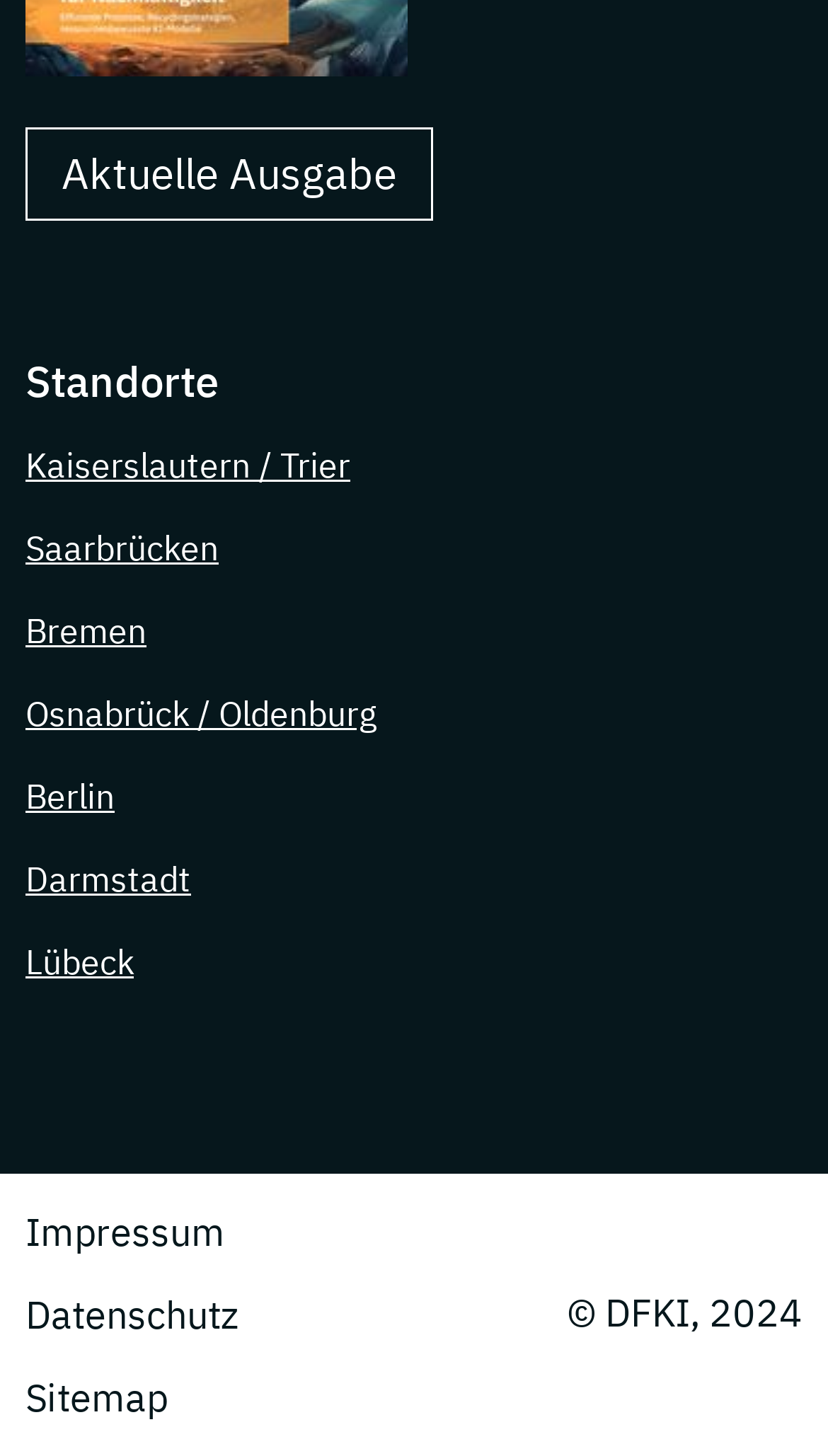Please specify the coordinates of the bounding box for the element that should be clicked to carry out this instruction: "View Sitemap". The coordinates must be four float numbers between 0 and 1, formatted as [left, top, right, bottom].

[0.031, 0.932, 0.287, 0.988]